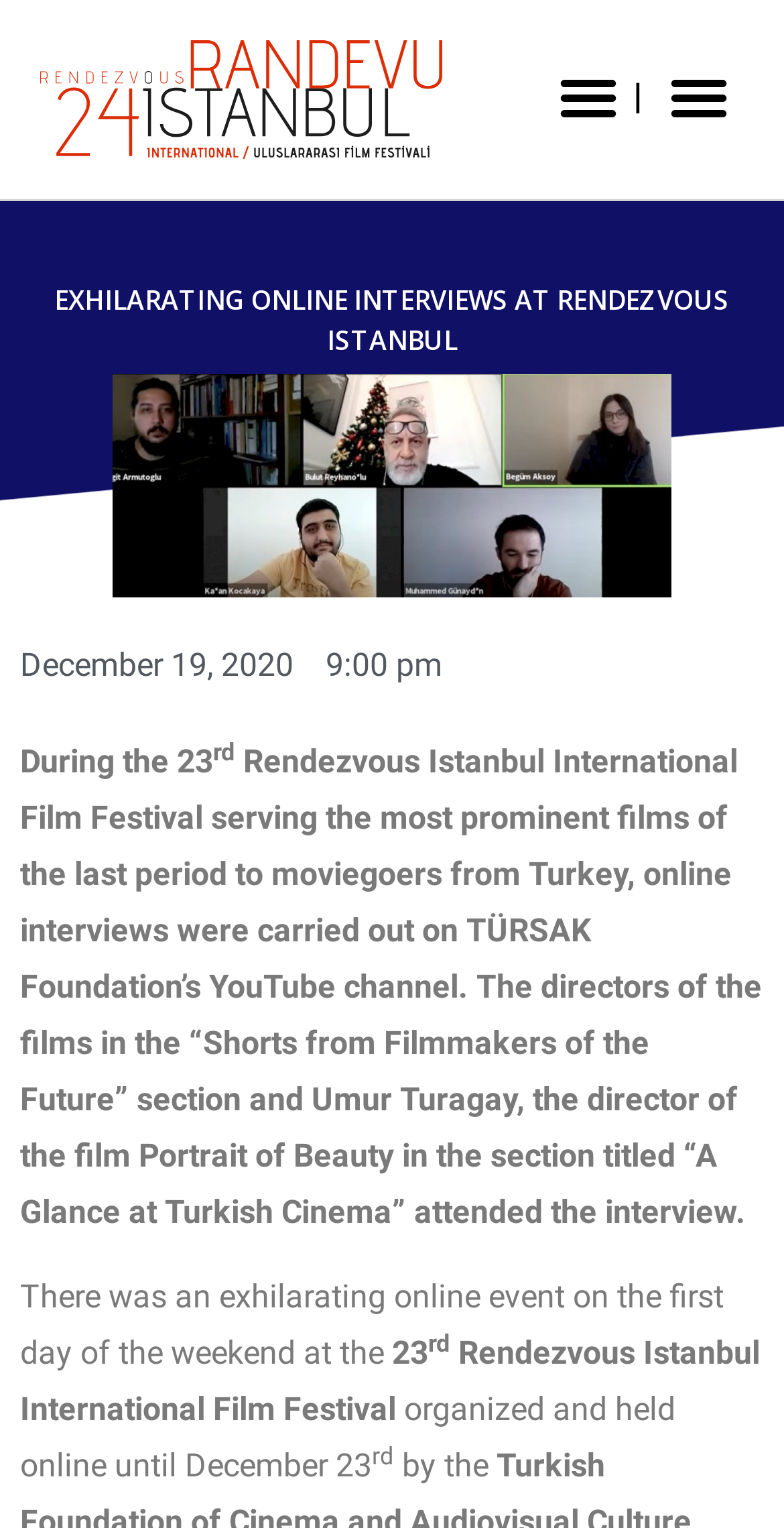Extract the bounding box coordinates of the UI element described by: "aria-label="alt.text.label.Facebook"". The coordinates should include four float numbers ranging from 0 to 1, e.g., [left, top, right, bottom].

None